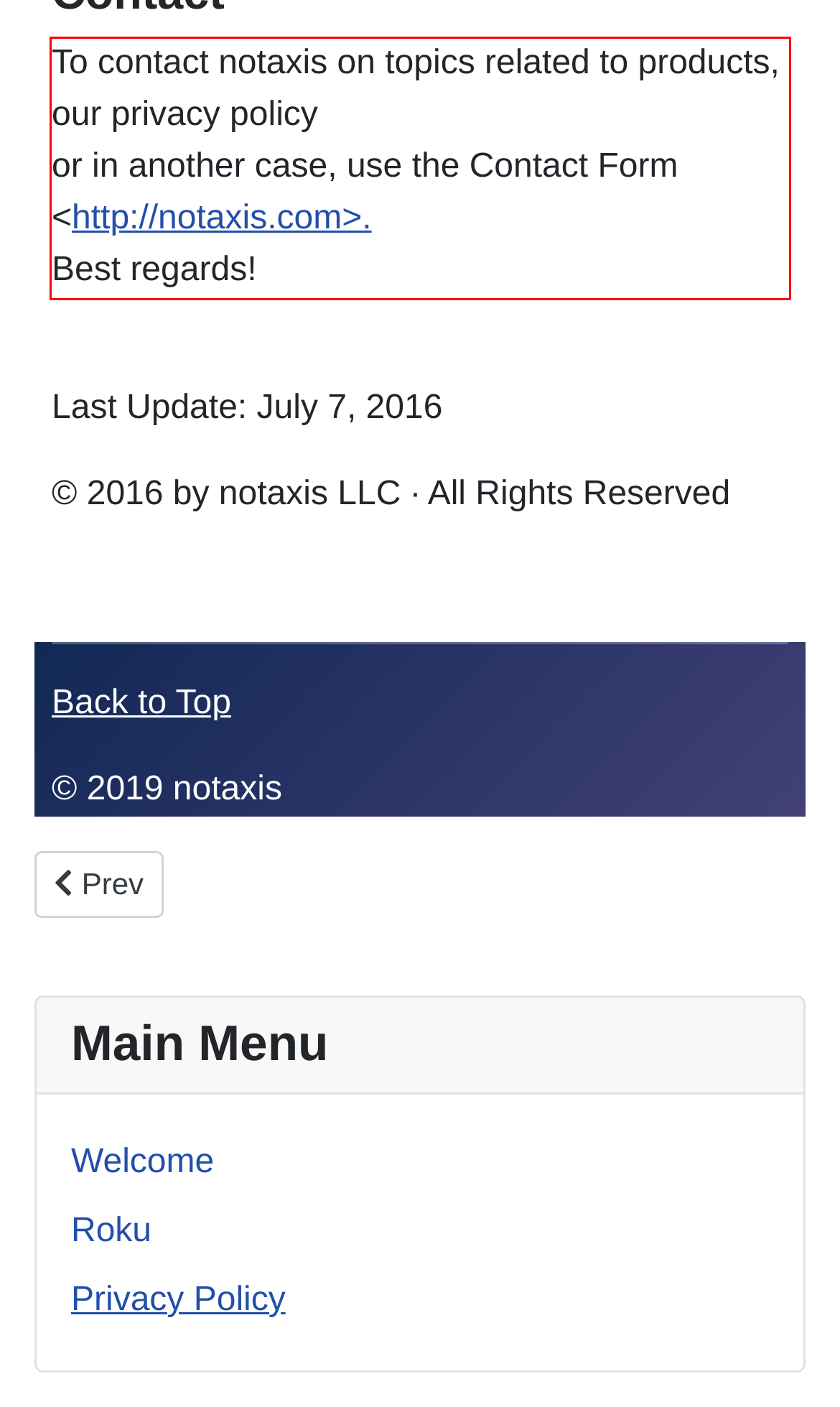Perform OCR on the text inside the red-bordered box in the provided screenshot and output the content.

To contact notaxis on topics related to products, our privacy policy or in another case, use the Contact Form <http://notaxis.com>. Best regards!